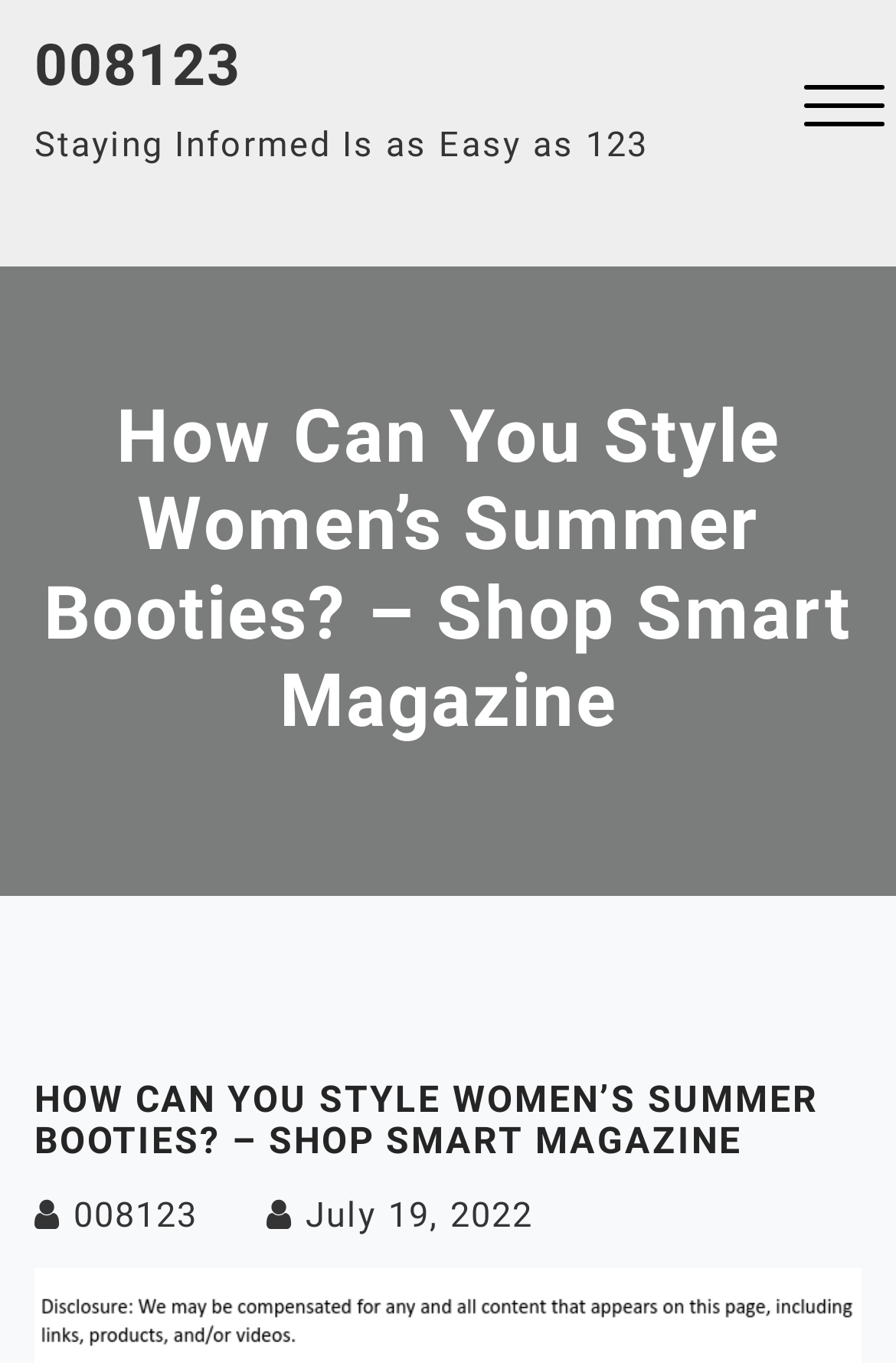From the image, can you give a detailed response to the question below:
What is the date of the article?

I found the date of the article by looking at the link 'July 19, 2022' which is located below the main heading and above the content of the article.